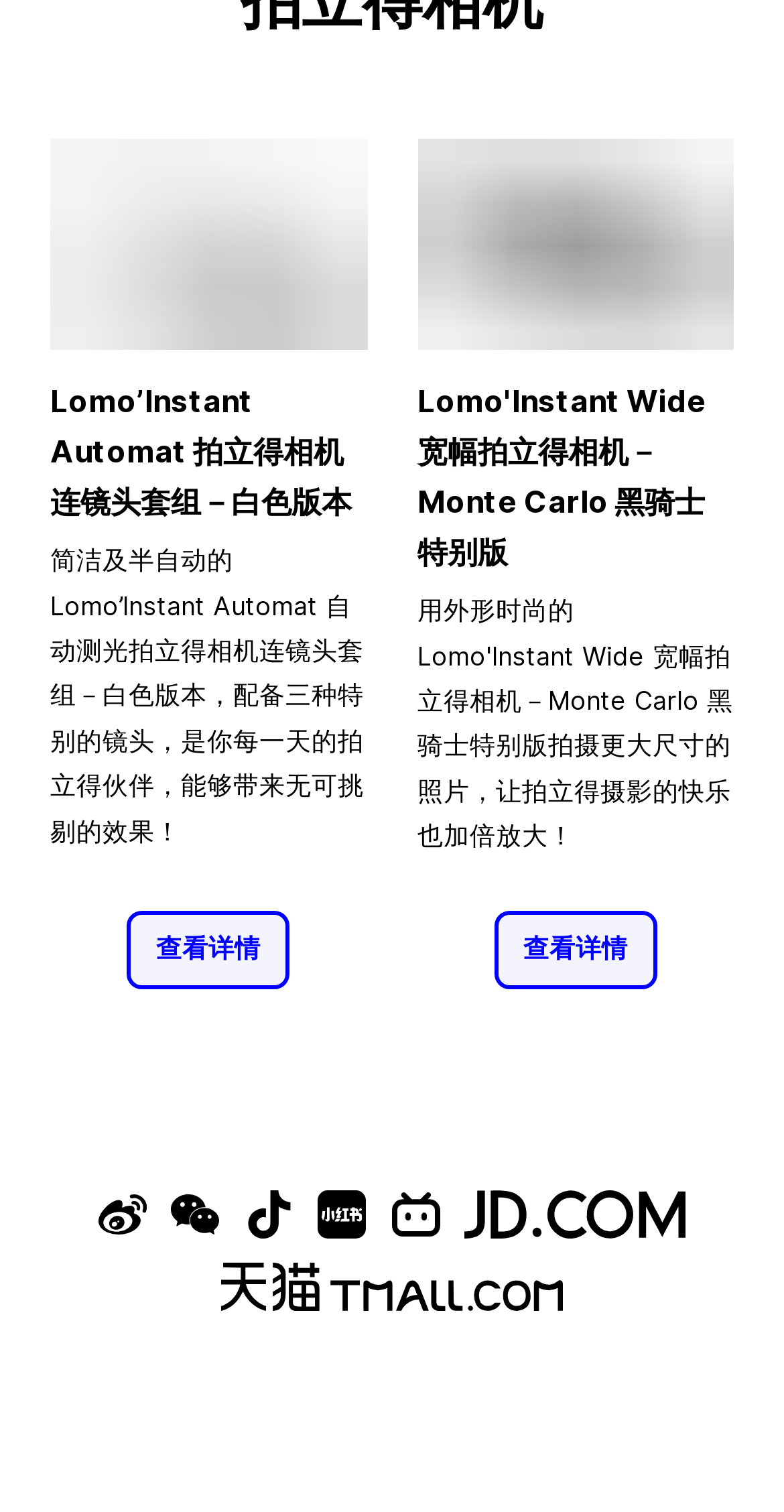Find the UI element described as: "aria-label="Douyin"" and predict its bounding box coordinates. Ensure the coordinates are four float numbers between 0 and 1, [left, top, right, bottom].

[0.312, 0.787, 0.374, 0.819]